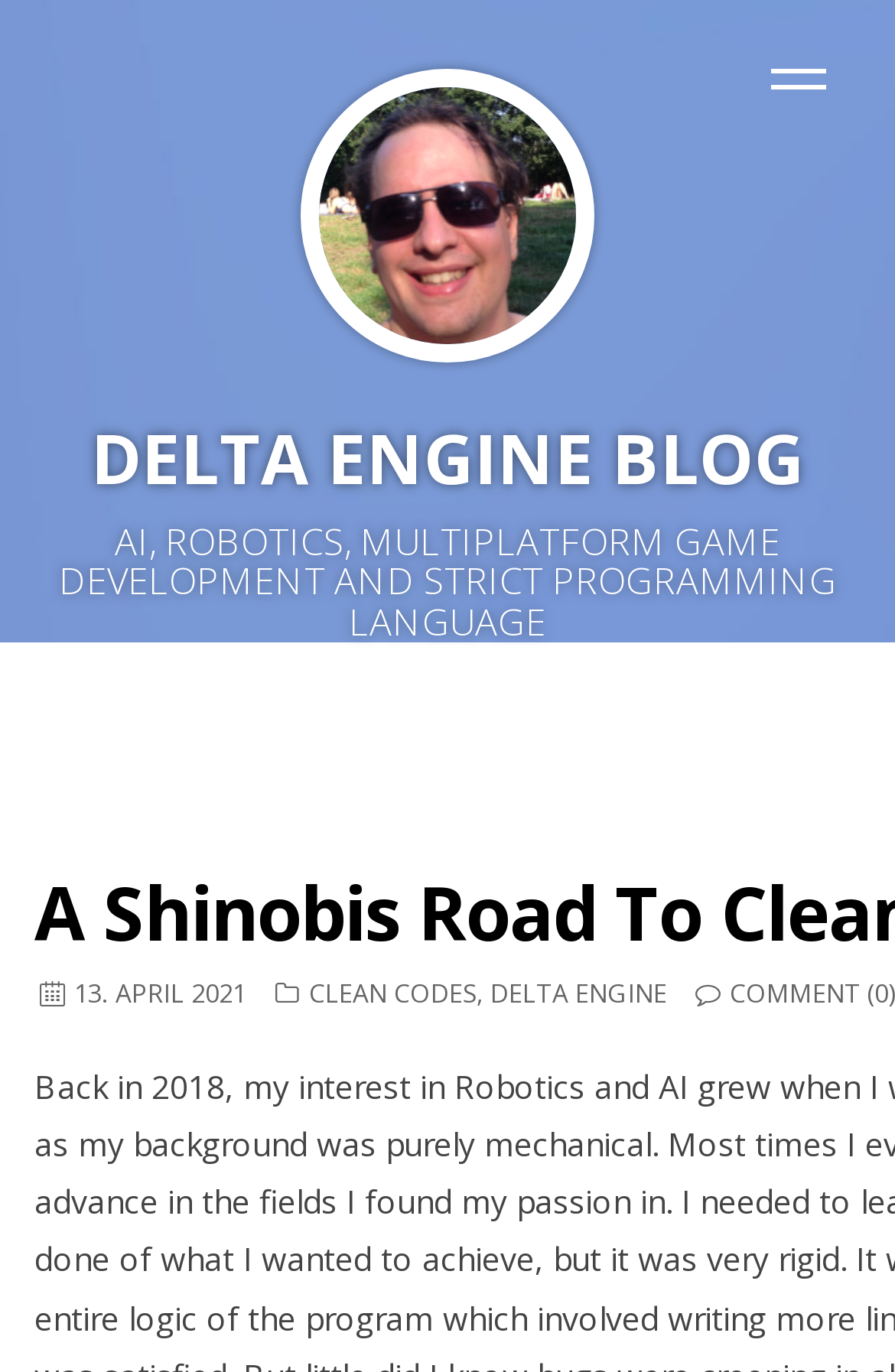Identify the bounding box for the element characterized by the following description: "Delta Engine".

[0.548, 0.711, 0.746, 0.736]